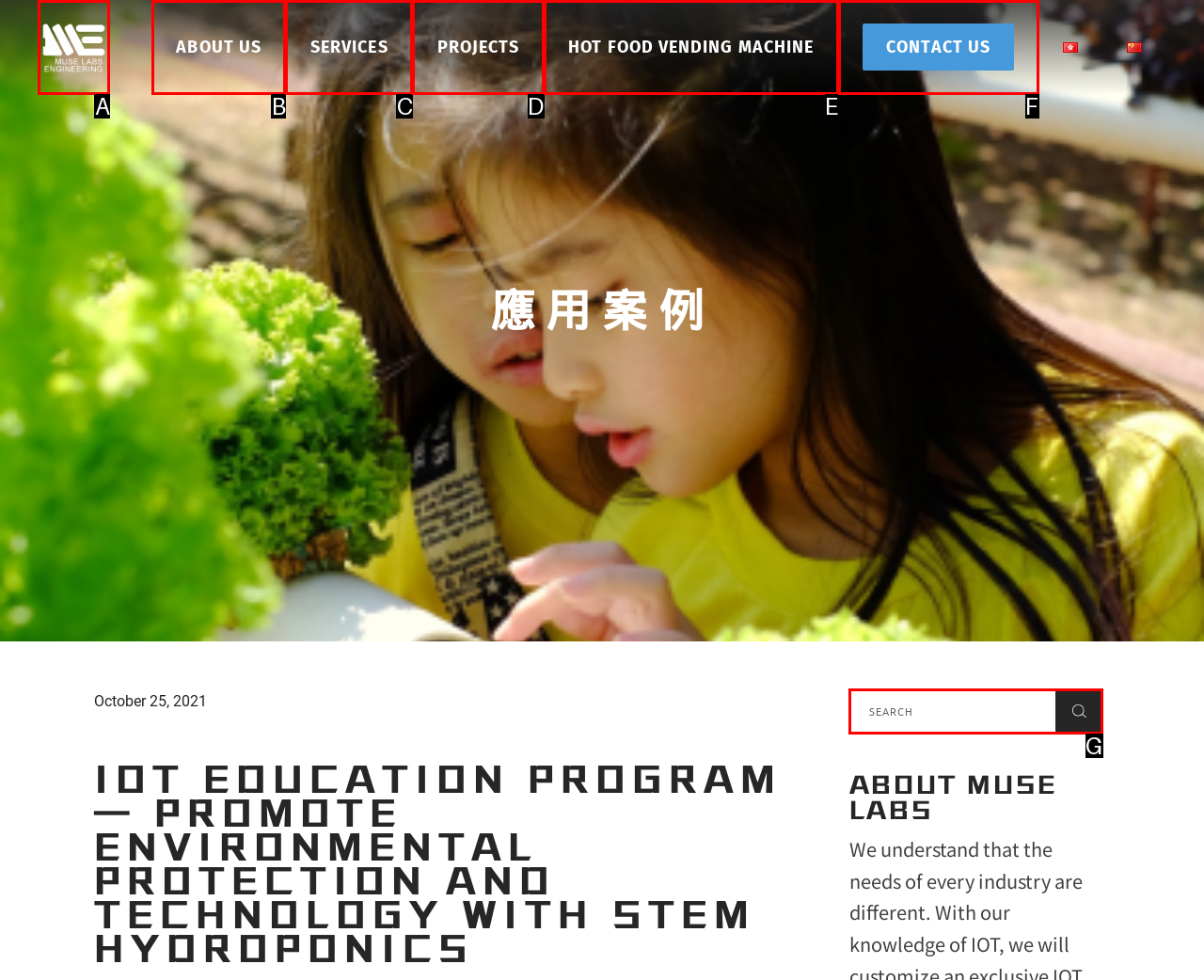Select the appropriate option that fits: Hot food vending machine
Reply with the letter of the correct choice.

E